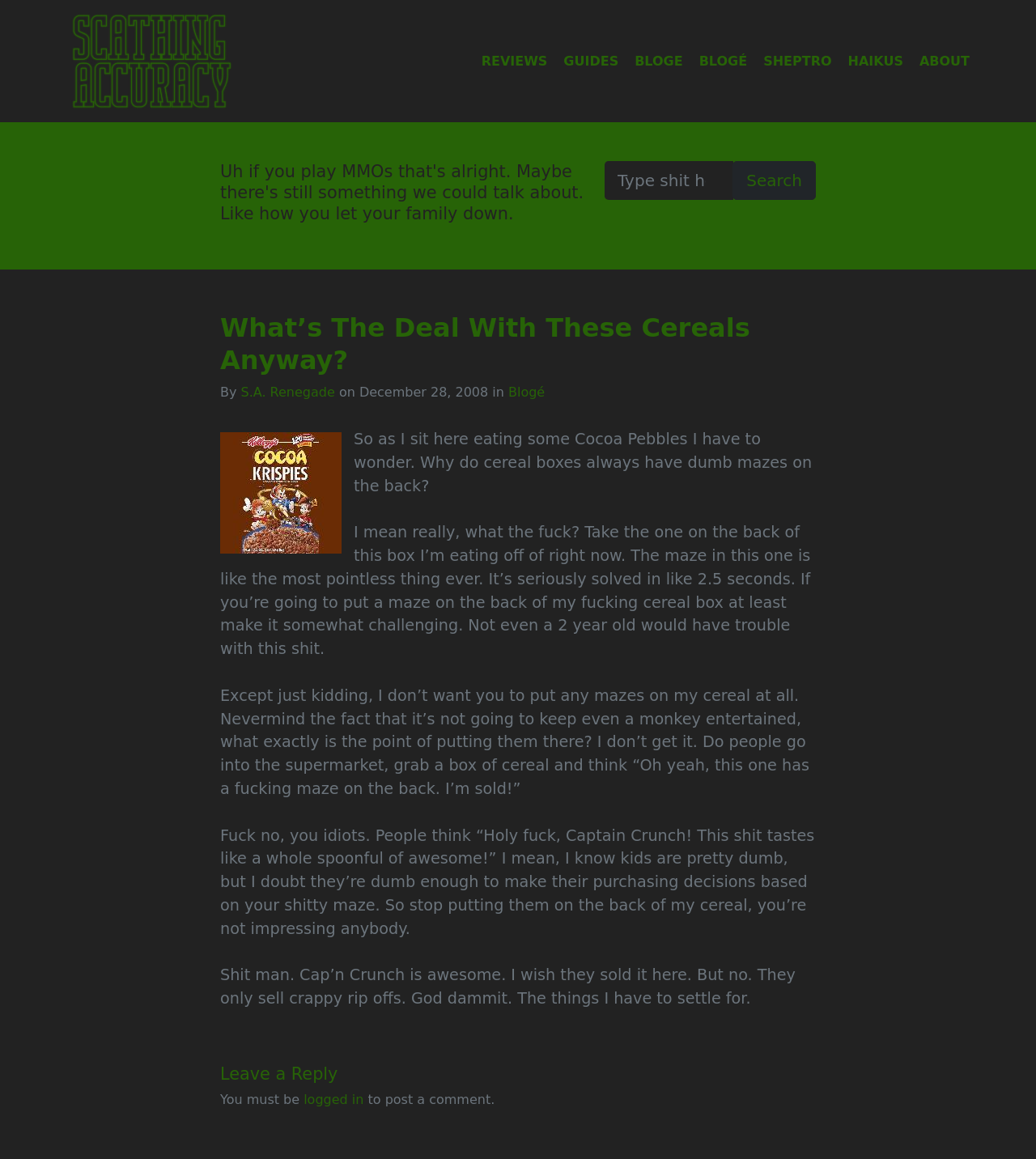Identify the bounding box coordinates for the element you need to click to achieve the following task: "Click on the 'REVIEWS' link". Provide the bounding box coordinates as four float numbers between 0 and 1, in the form [left, top, right, bottom].

[0.449, 0.044, 0.528, 0.061]